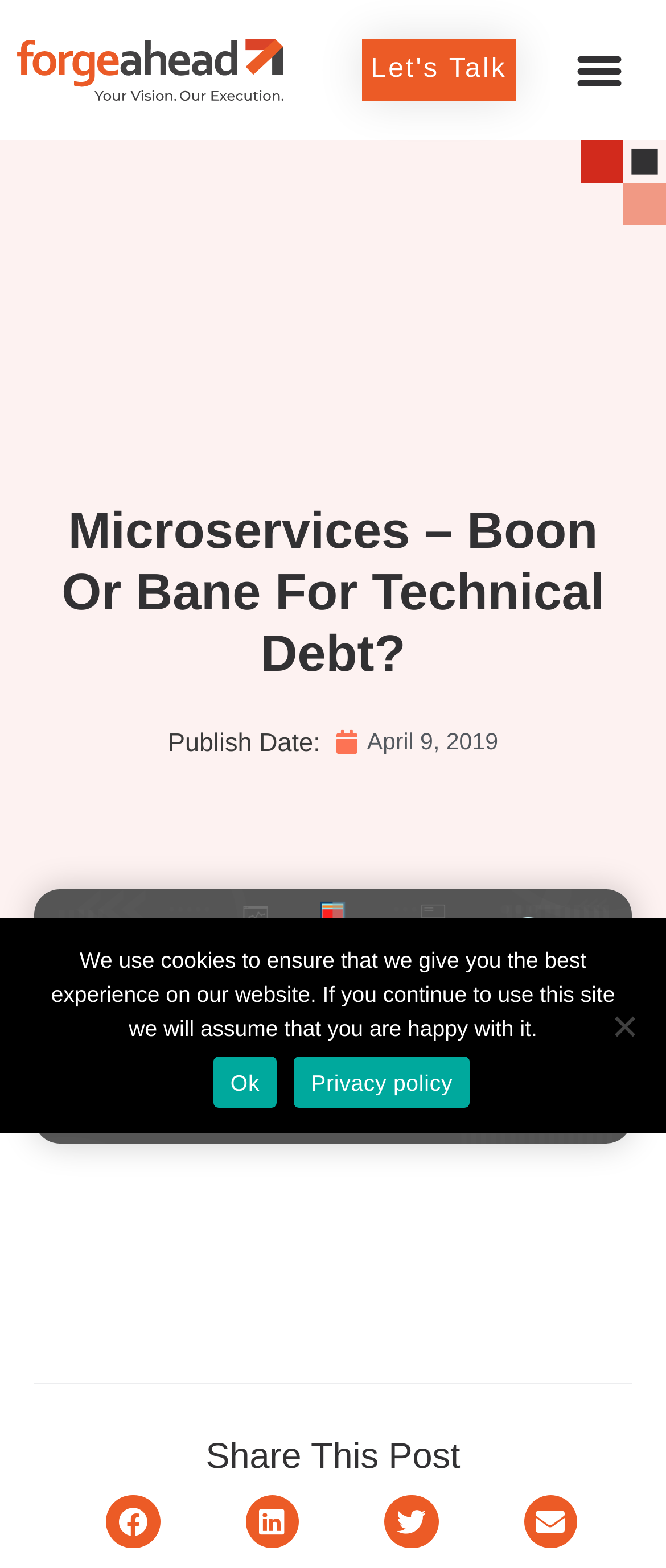Please specify the coordinates of the bounding box for the element that should be clicked to carry out this instruction: "Open the menu". The coordinates must be four float numbers between 0 and 1, formatted as [left, top, right, bottom].

[0.826, 0.022, 0.974, 0.067]